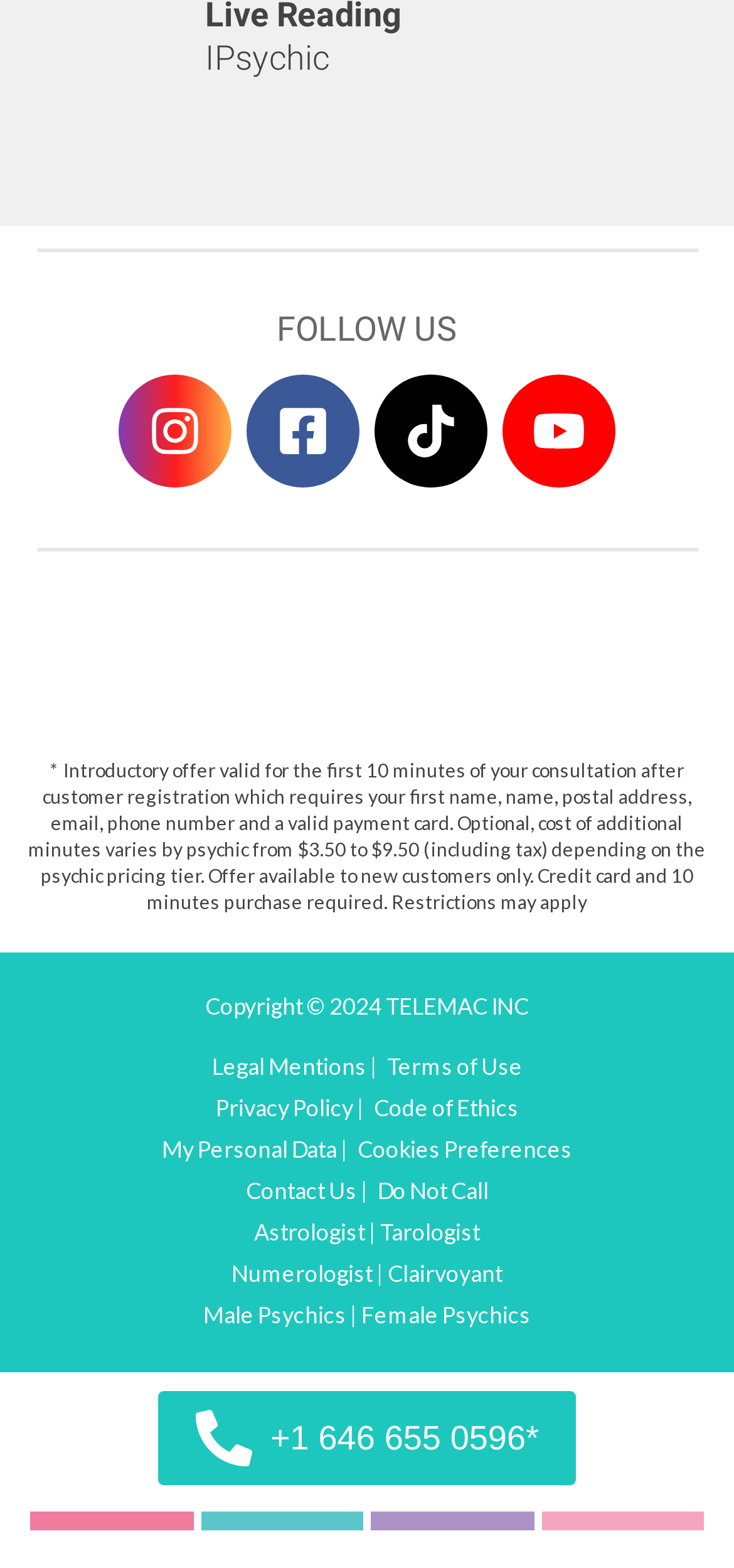How many types of psychics are listed?
Provide a one-word or short-phrase answer based on the image.

5